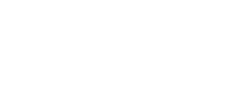What is the focus of the platform?
From the image, respond with a single word or phrase.

Deep learning and object detection